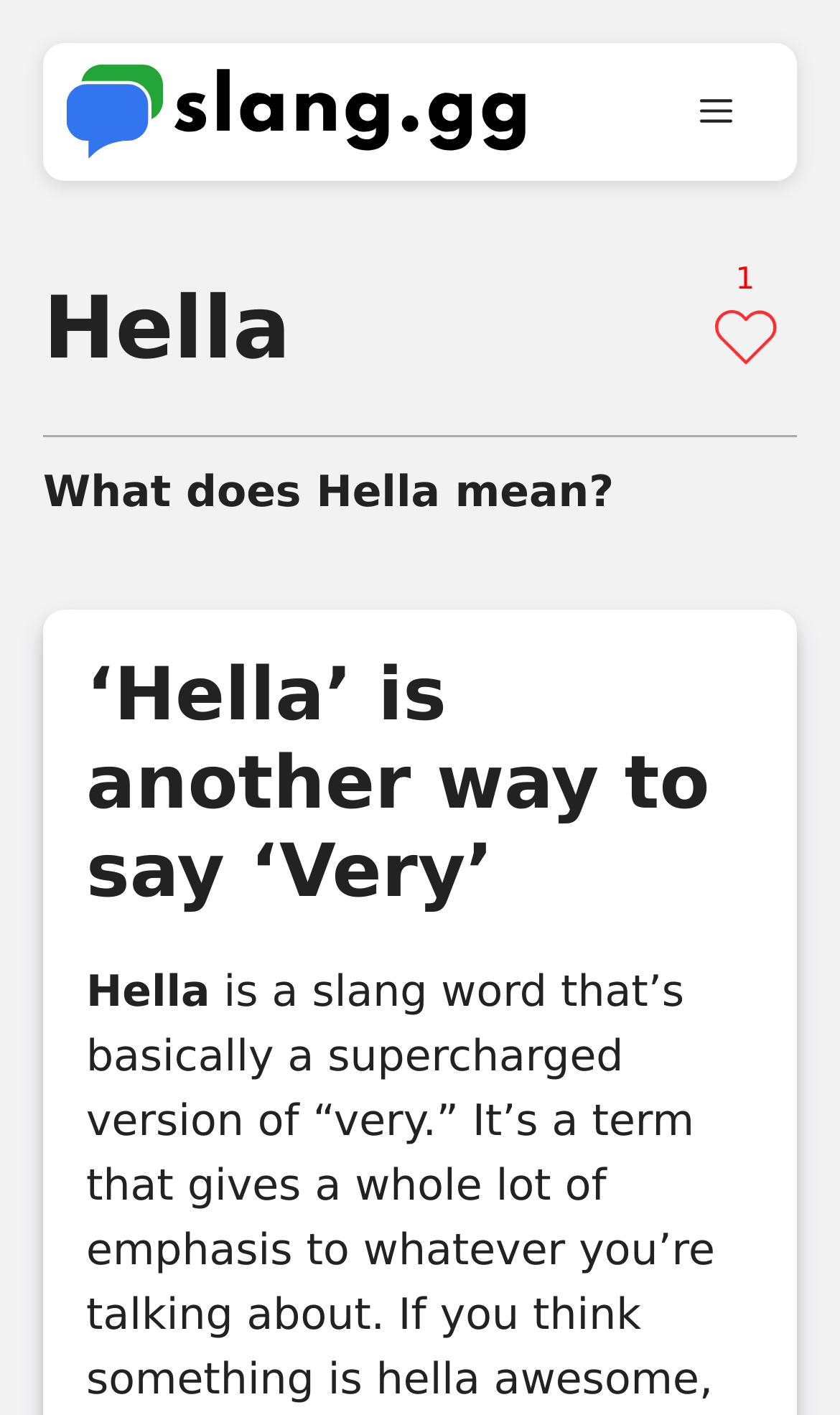Based on the image, please respond to the question with as much detail as possible:
How many images are there on this webpage?

There are three image elements on this webpage, which can be identified by their bounding box coordinates. Two of the images are located near the heading 'Hella' and the third image is located near the navigation section.